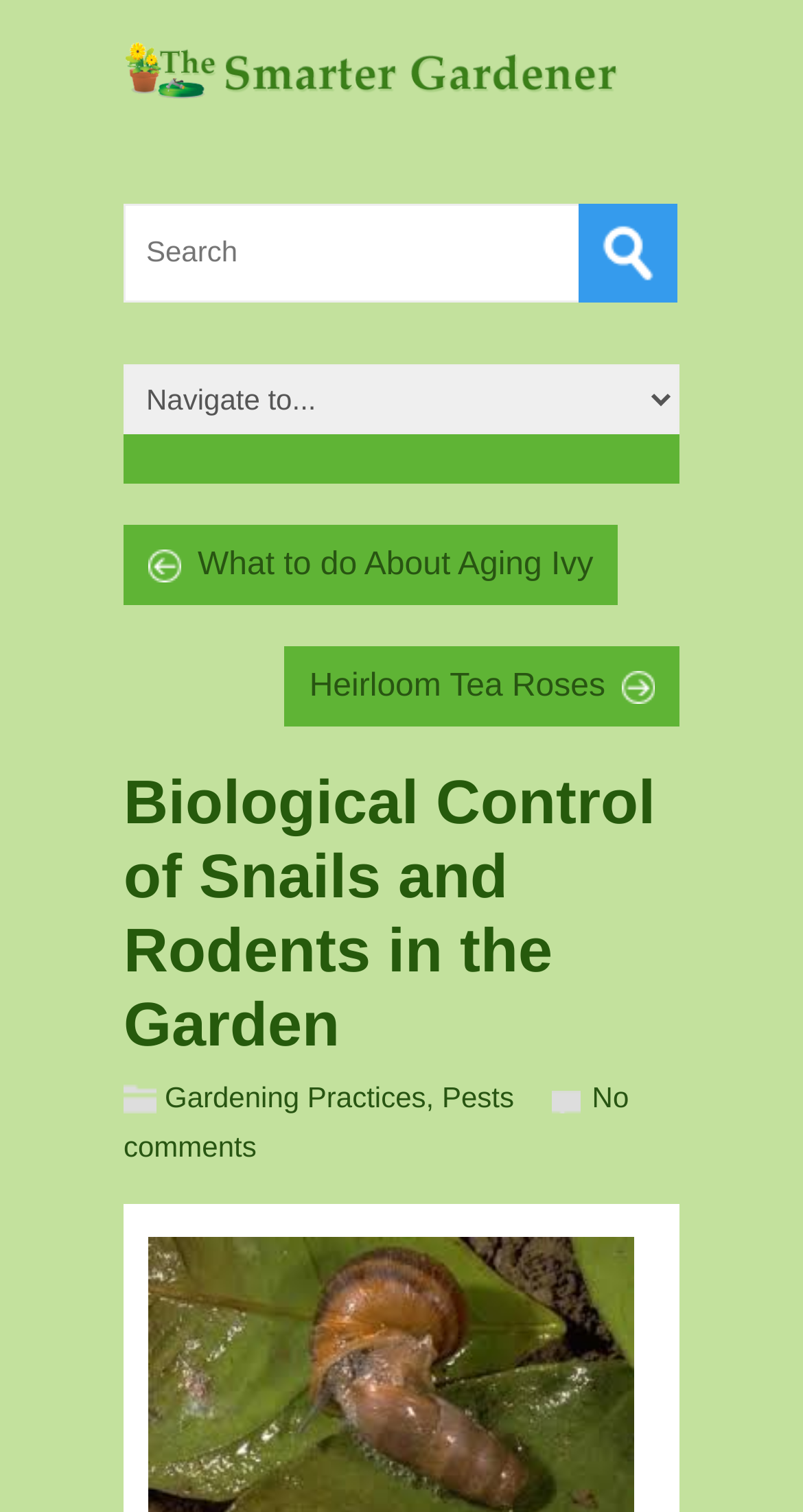Can you identify the bounding box coordinates of the clickable region needed to carry out this instruction: 'Click on the Search button'? The coordinates should be four float numbers within the range of 0 to 1, stated as [left, top, right, bottom].

None